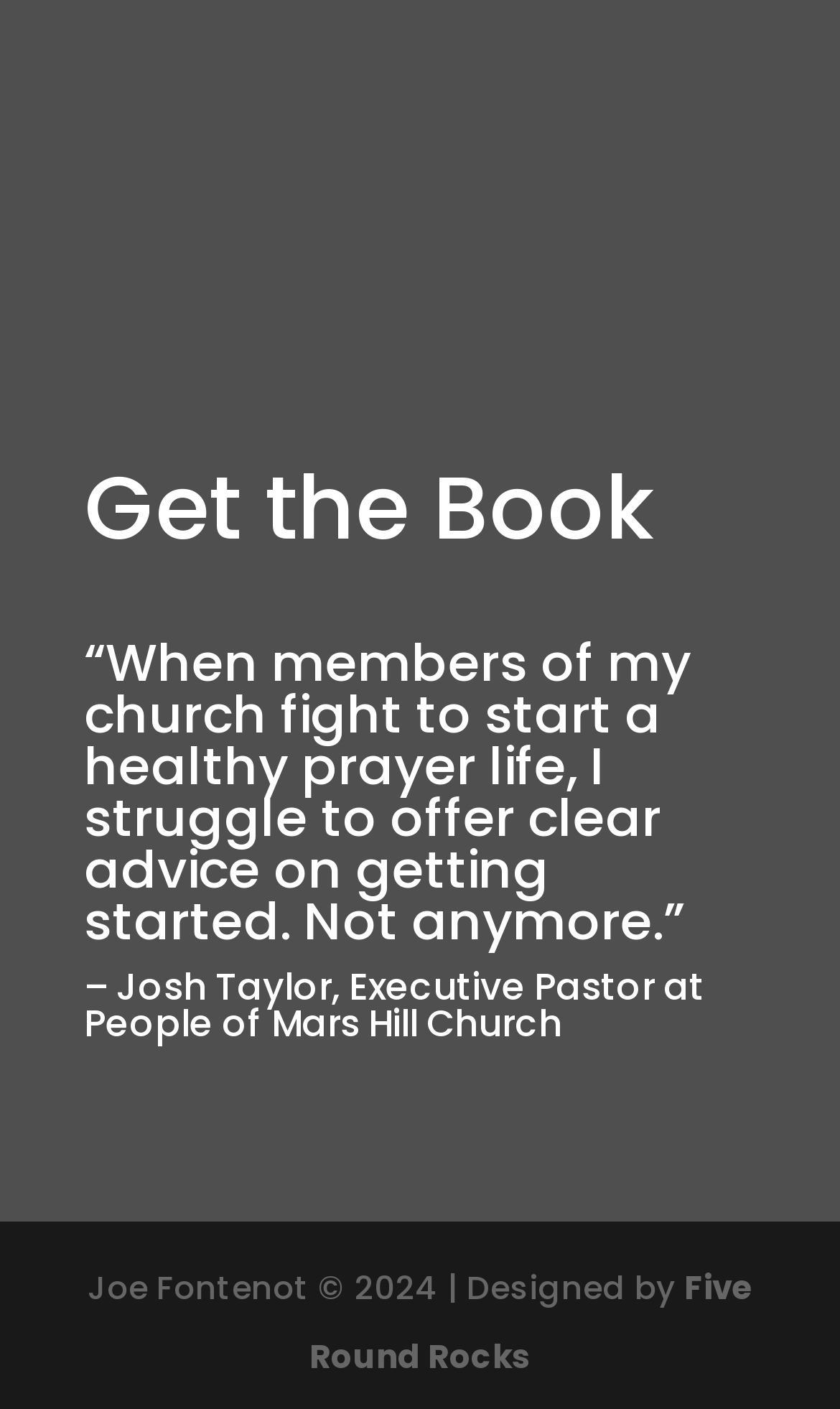Please provide a one-word or short phrase answer to the question:
Who designed the webpage?

Five Round Rocks